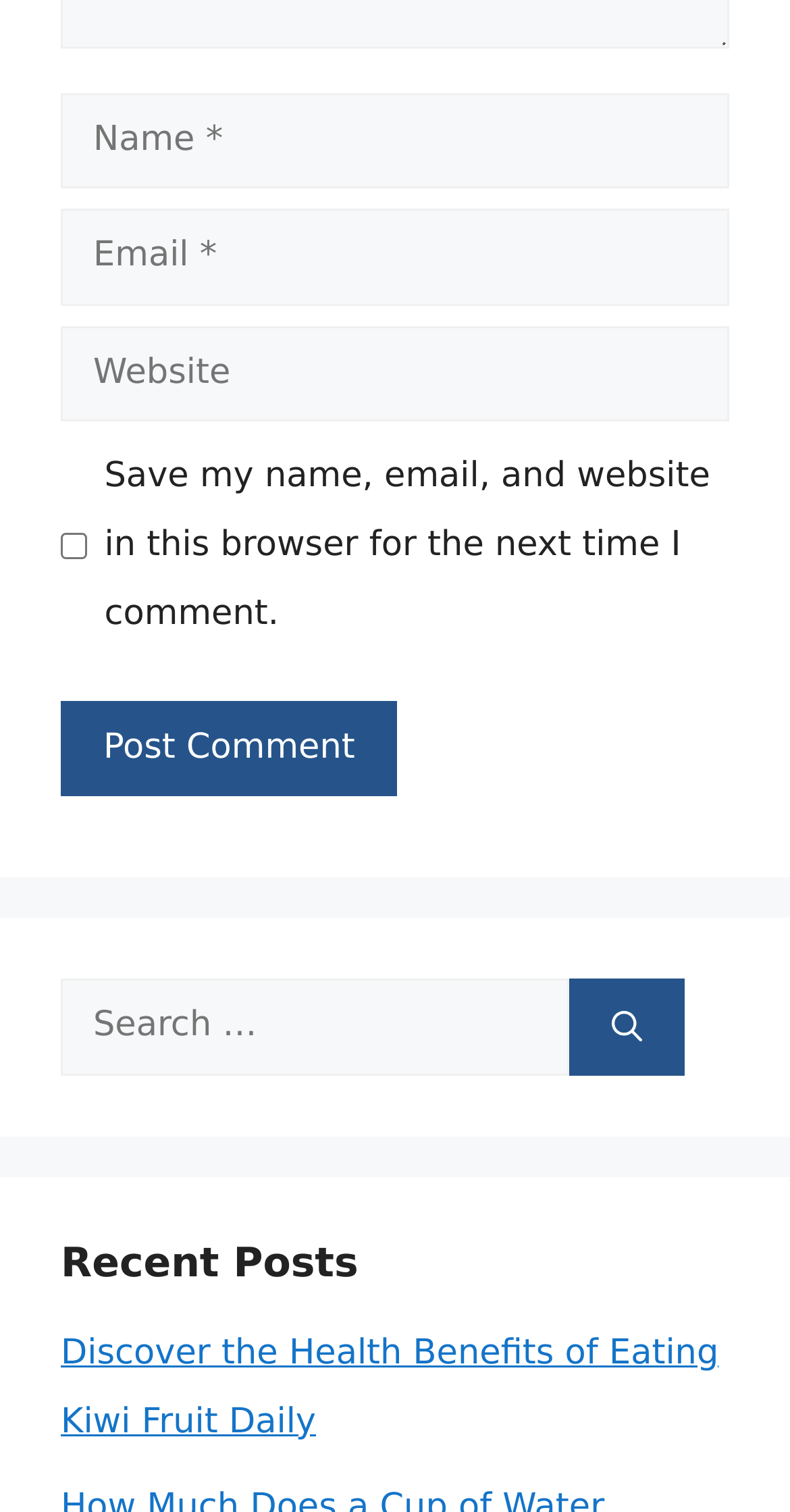Please identify the bounding box coordinates of the area that needs to be clicked to follow this instruction: "Post a comment".

[0.077, 0.463, 0.503, 0.527]